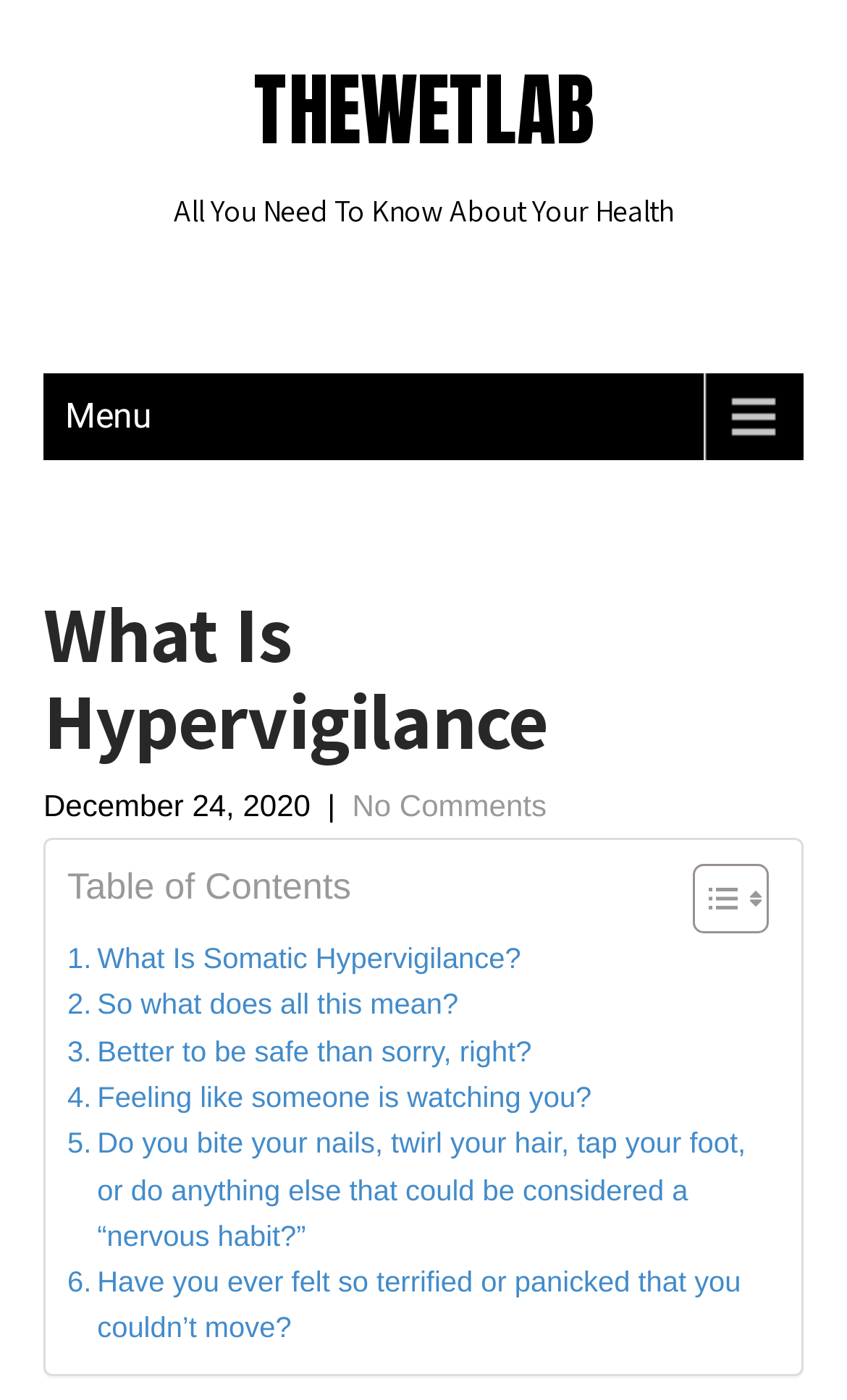Please identify the bounding box coordinates of the area that needs to be clicked to fulfill the following instruction: "Open the menu."

[0.051, 0.267, 0.949, 0.329]